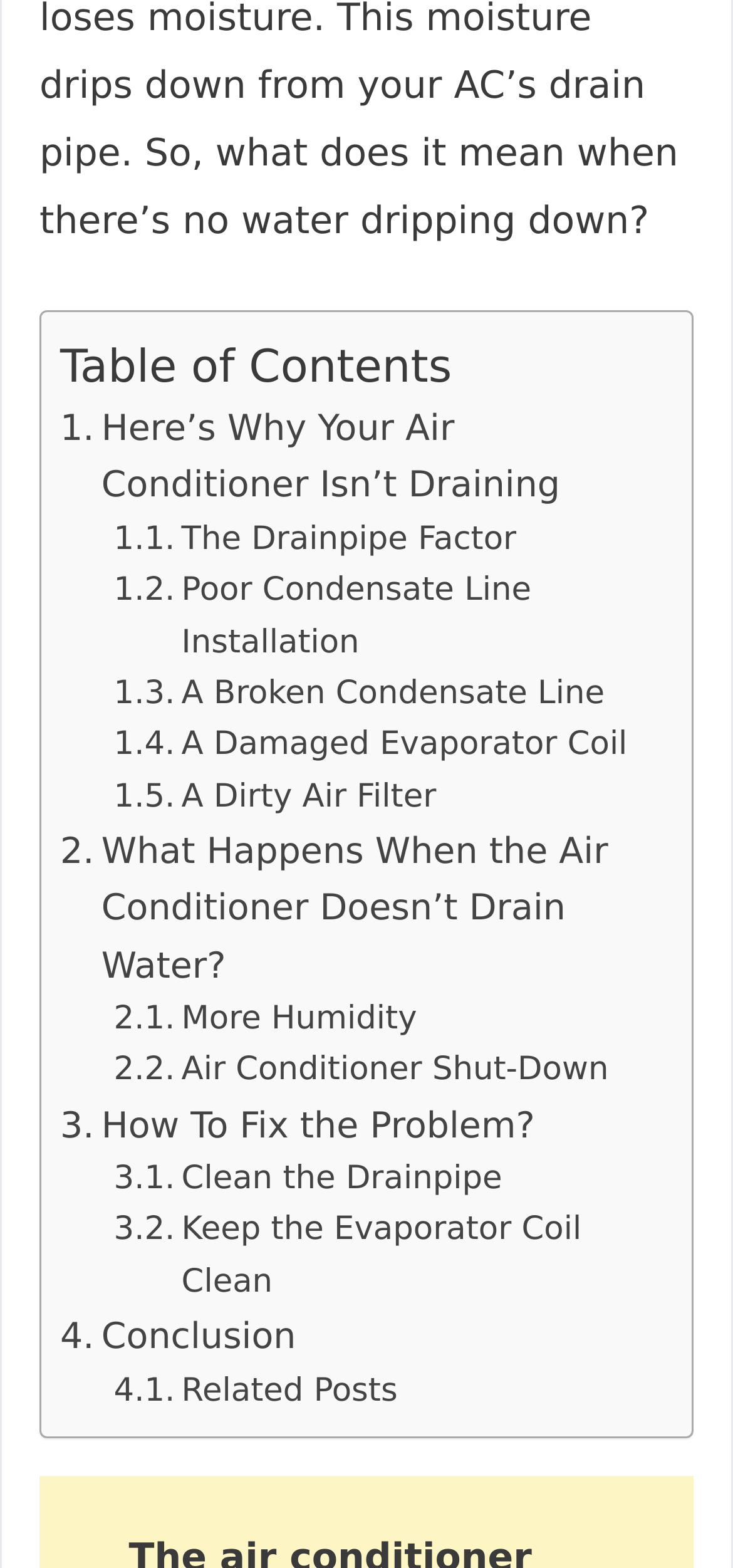Determine the bounding box coordinates for the UI element with the following description: "Related Posts". The coordinates should be four float numbers between 0 and 1, represented as [left, top, right, bottom].

[0.155, 0.871, 0.542, 0.904]